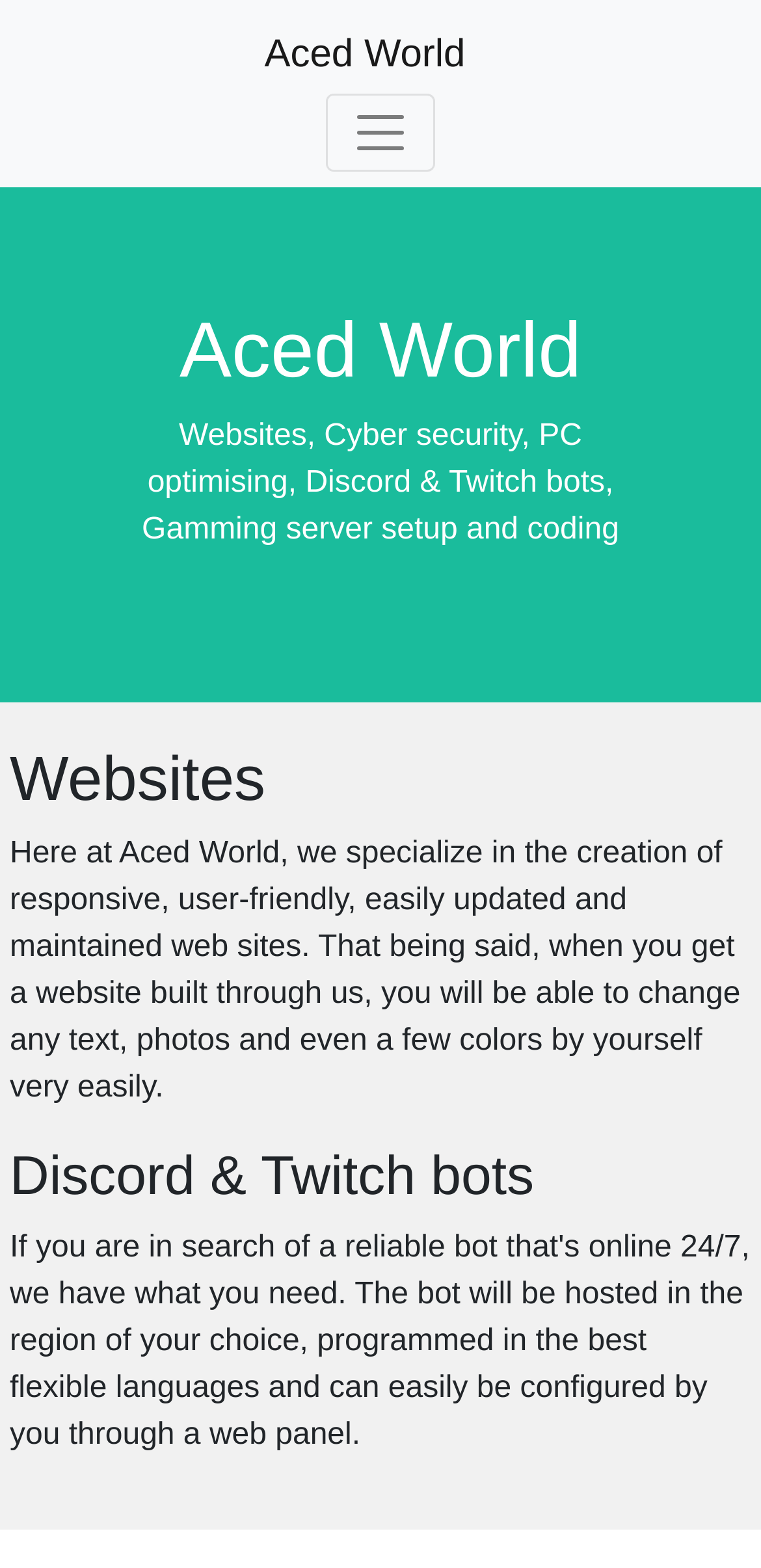Given the element description, predict the bounding box coordinates in the format (top-left x, top-left y, bottom-right x, bottom-right y). Make sure all values are between 0 and 1. Here is the element description: parent_node: Aced World aria-label="Toggle navigation"

[0.428, 0.06, 0.572, 0.109]